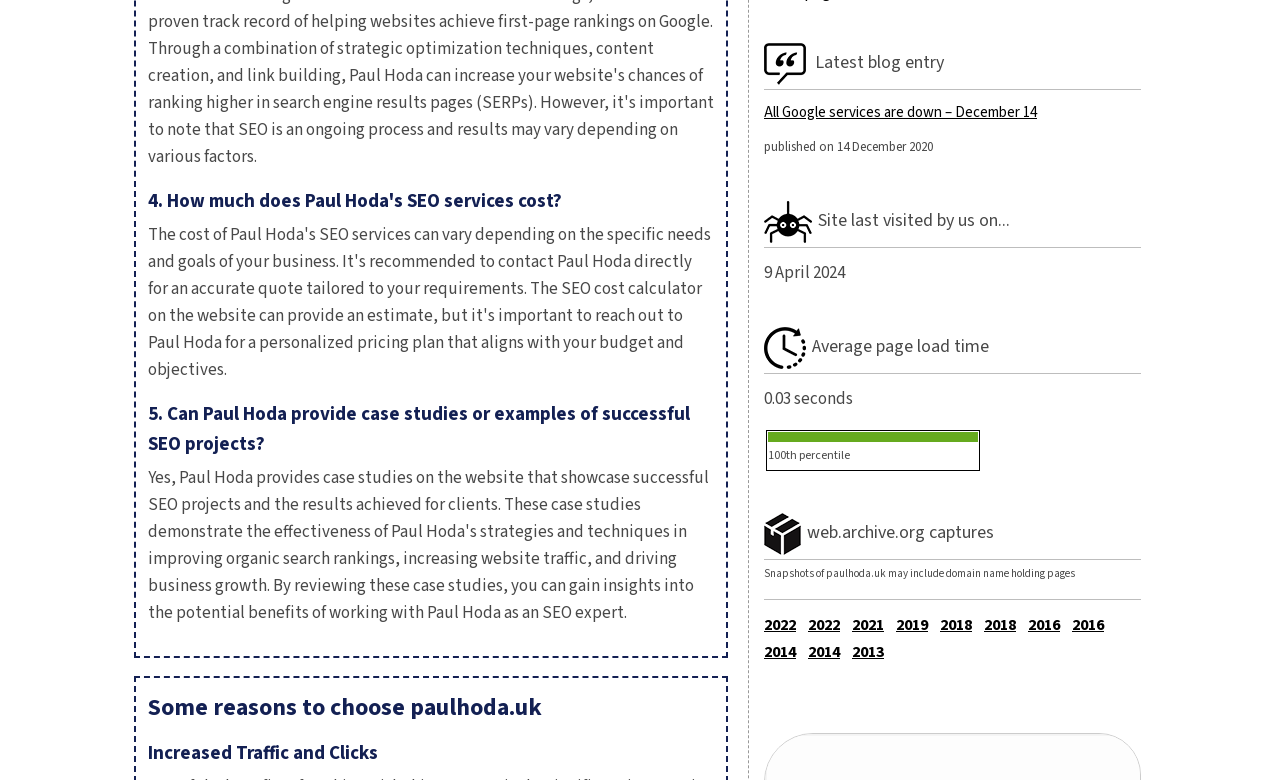What is the latest blog entry about?
Using the image as a reference, answer with just one word or a short phrase.

All Google services are down